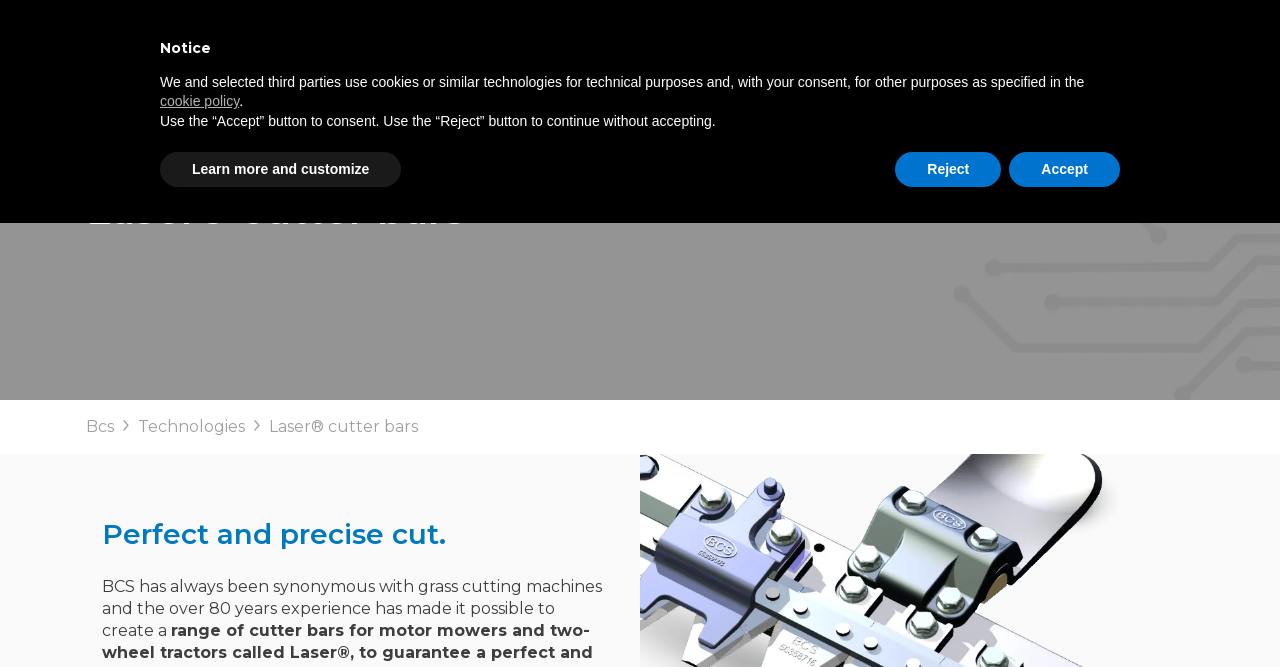Determine the bounding box coordinates for the UI element matching this description: "cookie policy".

[0.125, 0.14, 0.187, 0.164]